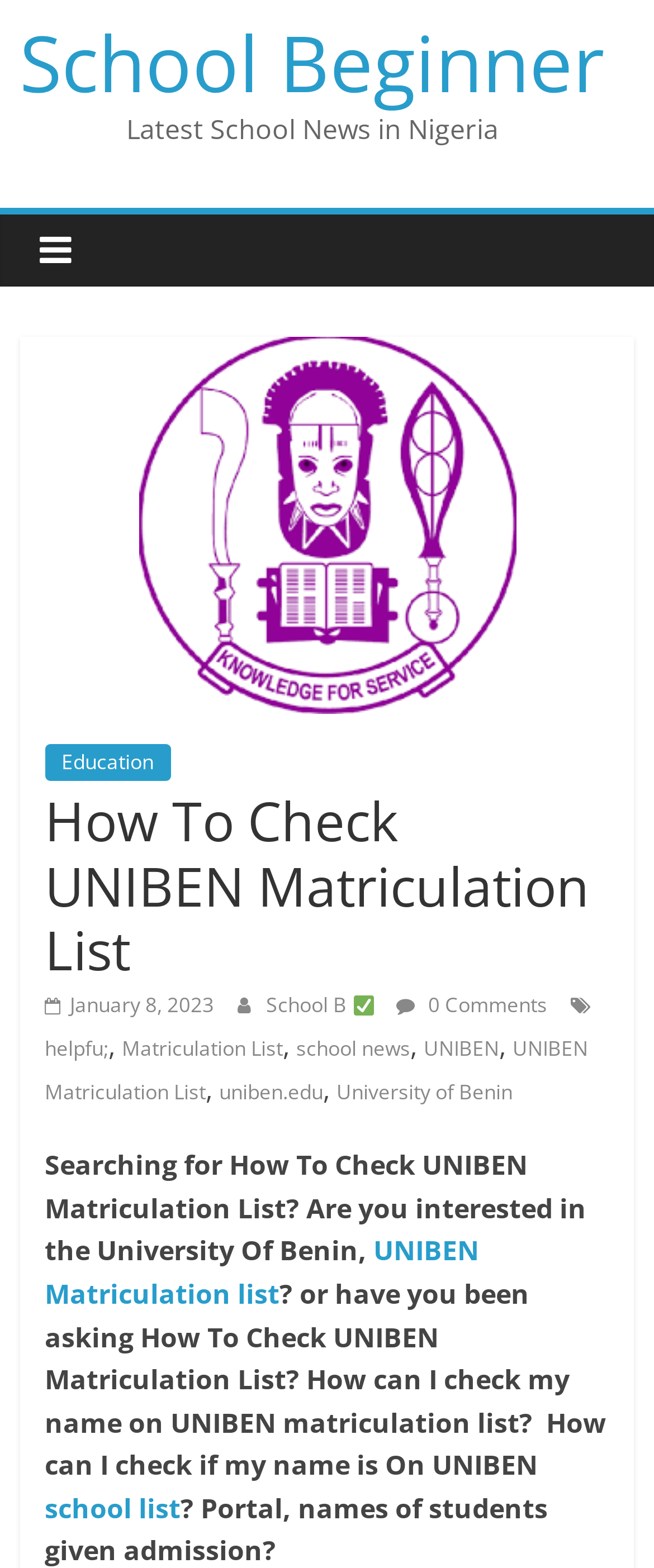What is the name of the university mentioned? Examine the screenshot and reply using just one word or a brief phrase.

University of Benin